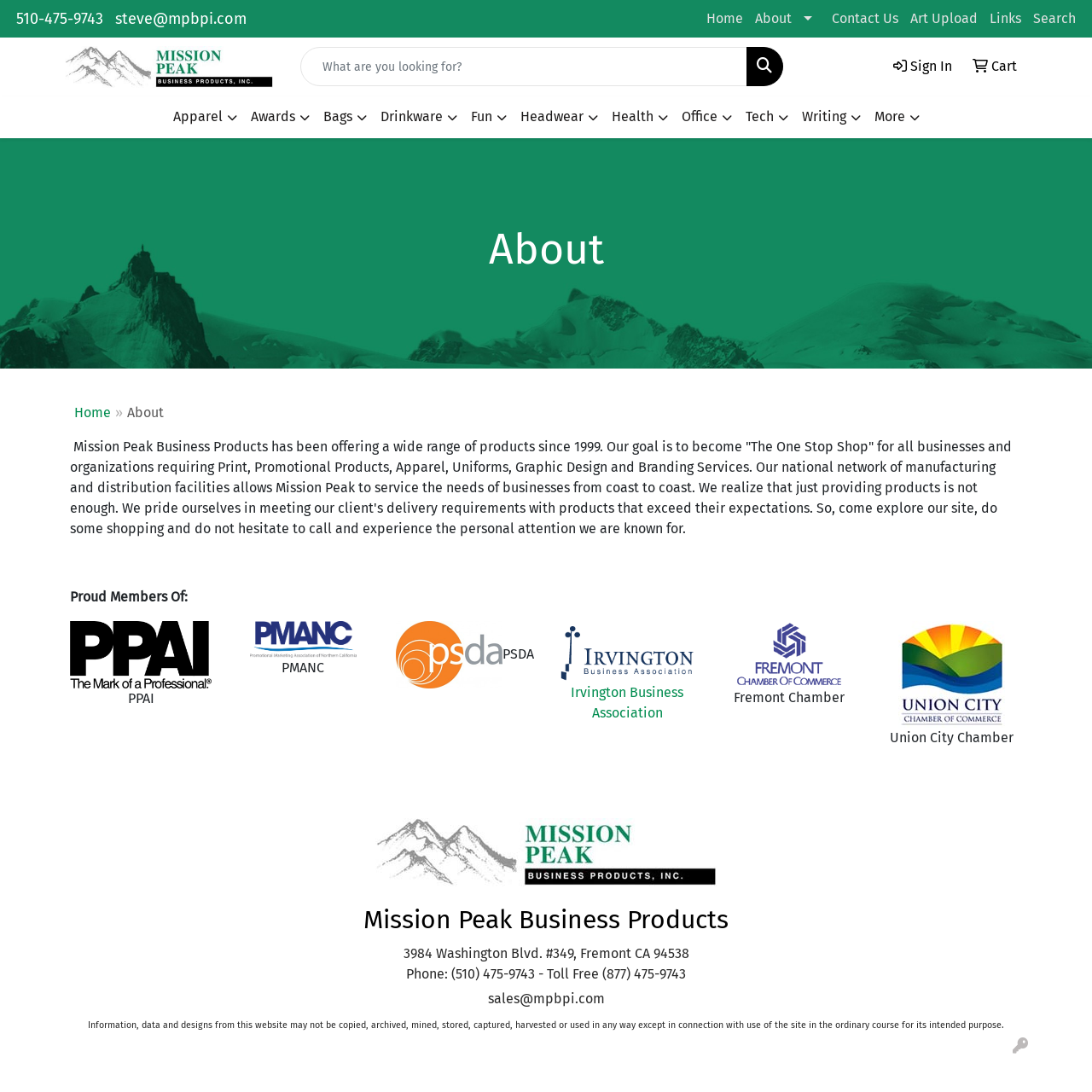What type of products does the company offer?
Use the information from the image to give a detailed answer to the question.

I inferred this by looking at the links in the top navigation bar, which include 'Apparel', 'Awards', 'Bags', and other categories of products. Additionally, the meta description mentions 'promotional items, apparel and corporate gifts'.